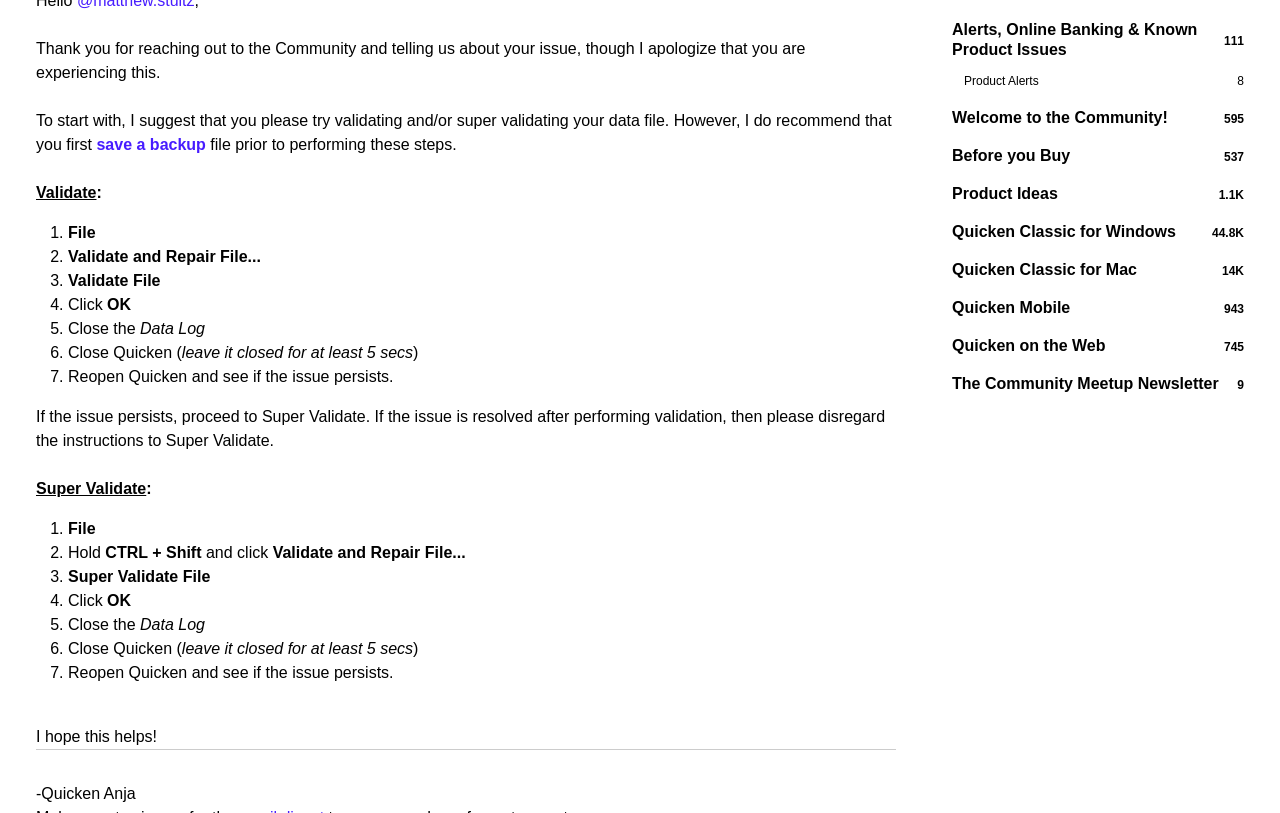Based on the element description: "44.8K Quicken Classic for Windows", identify the UI element and provide its bounding box coordinates. Use four float numbers between 0 and 1, [left, top, right, bottom].

[0.744, 0.273, 0.972, 0.298]